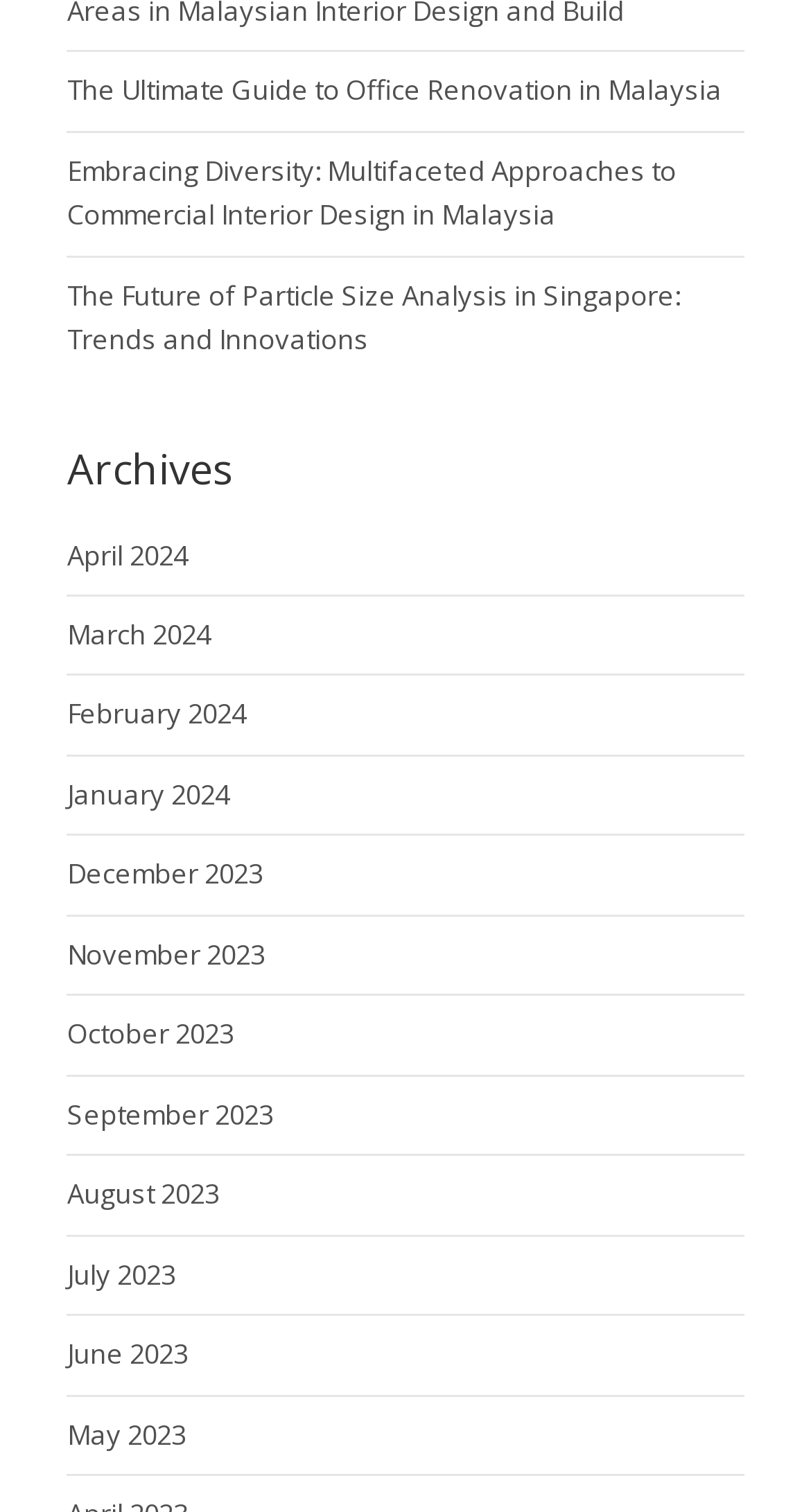Please identify the bounding box coordinates of the element's region that needs to be clicked to fulfill the following instruction: "Read the article about office renovation in Malaysia". The bounding box coordinates should consist of four float numbers between 0 and 1, i.e., [left, top, right, bottom].

[0.083, 0.047, 0.89, 0.072]